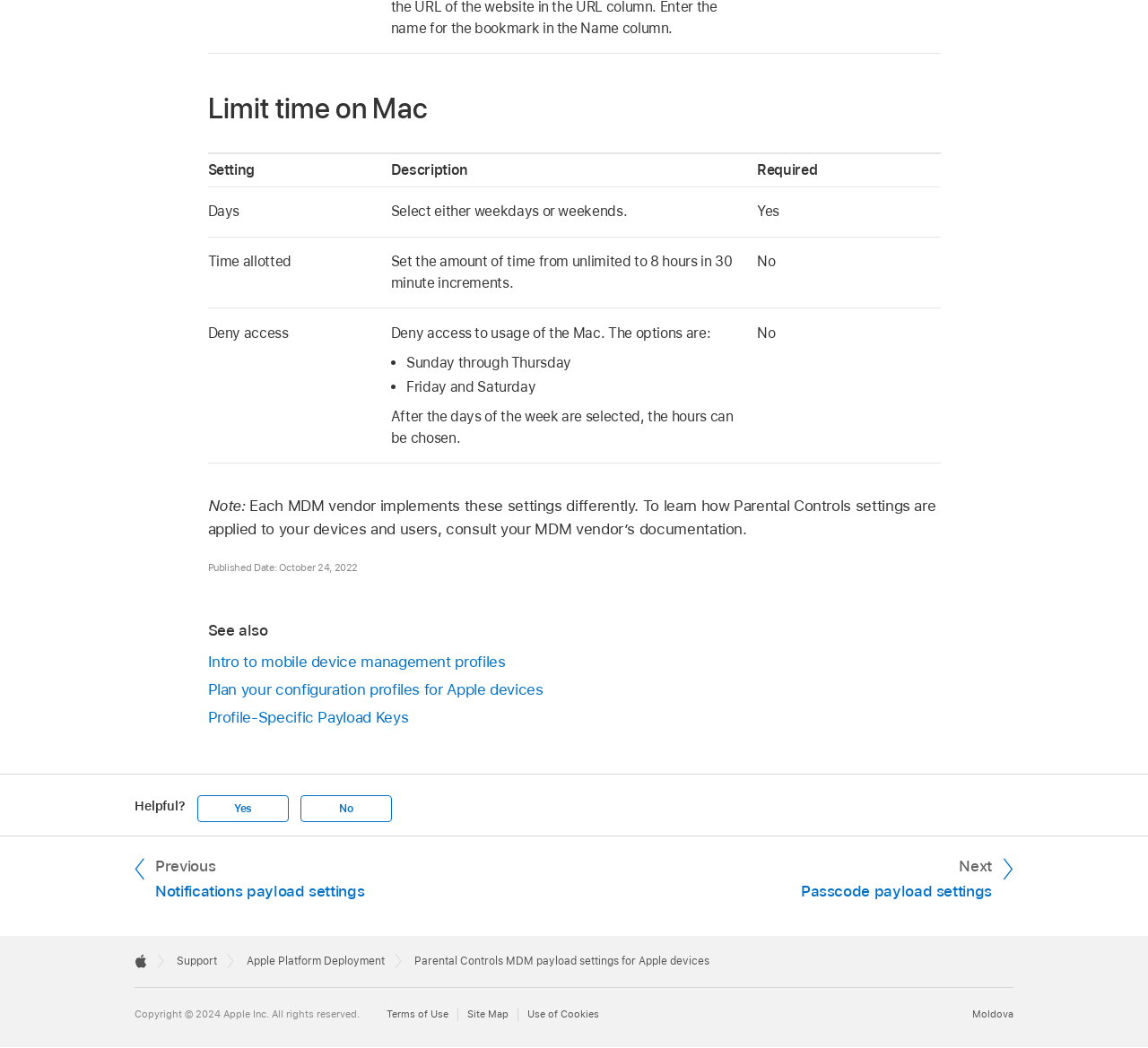Please reply with a single word or brief phrase to the question: 
What is the date of publication for this webpage?

October 24, 2022